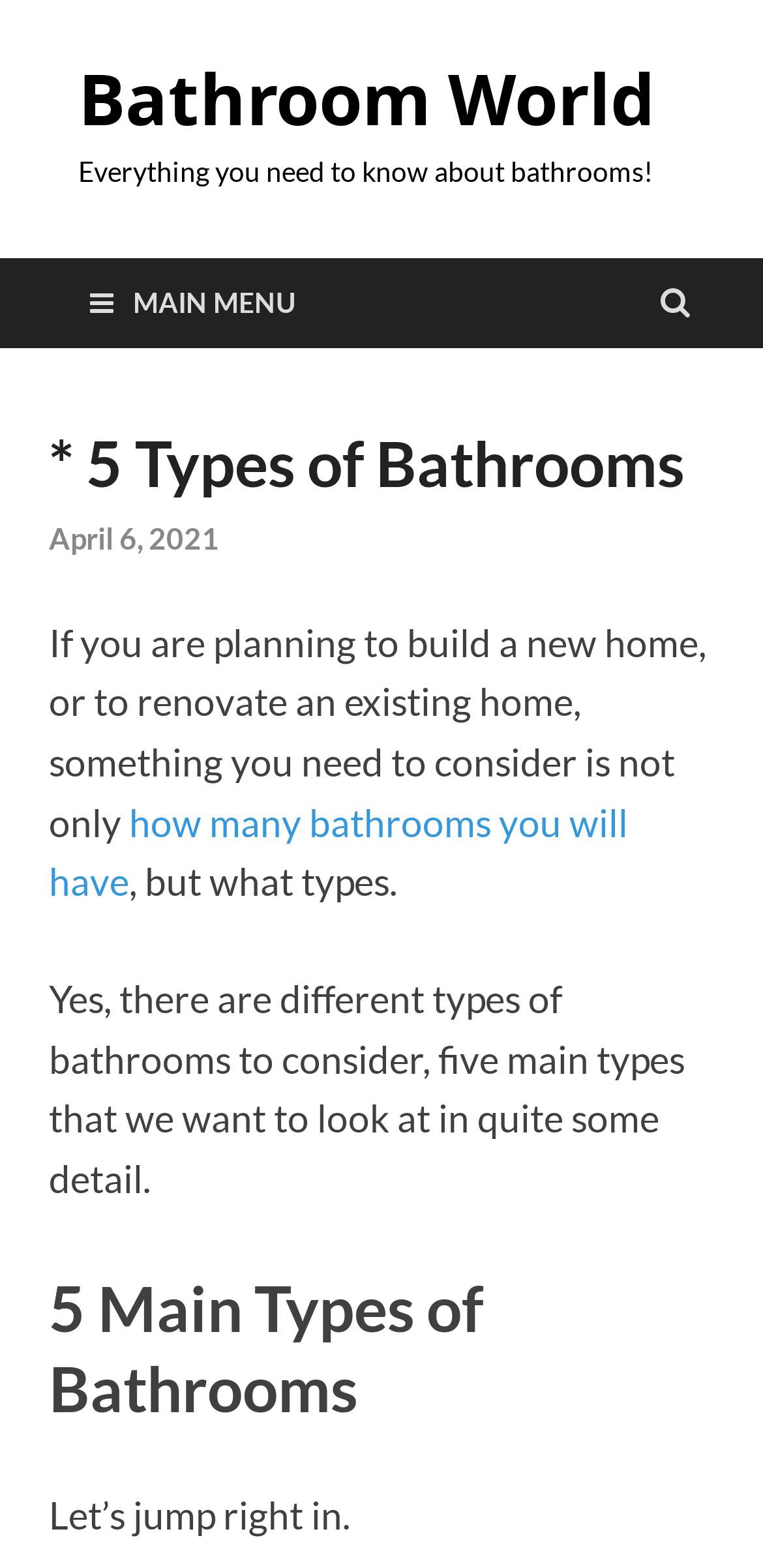Find and provide the bounding box coordinates for the UI element described with: "parent_node: Bosch Sensortec Community".

None